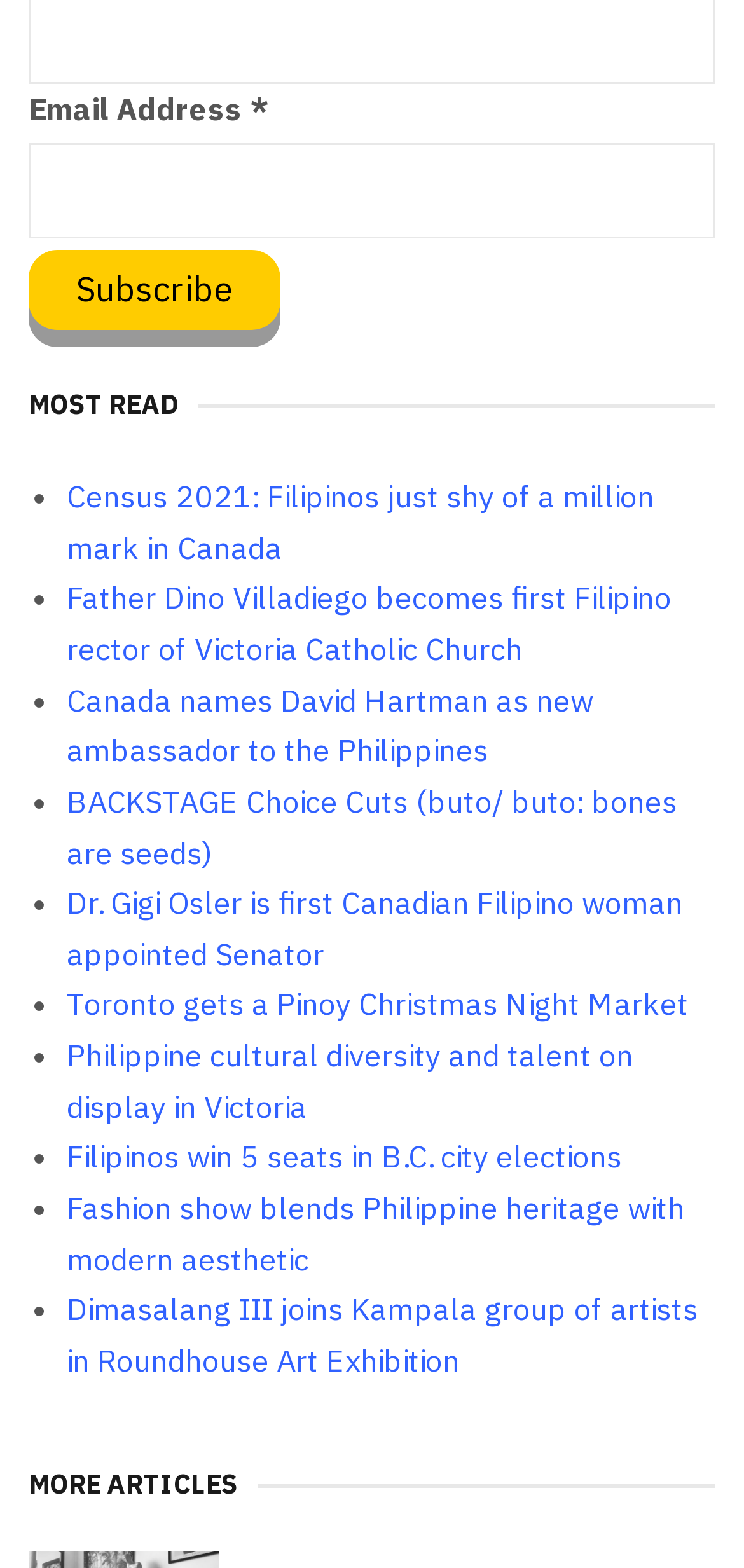Provide the bounding box coordinates for the UI element that is described as: "name="subscribe" value="Subscribe"".

[0.038, 0.16, 0.377, 0.211]